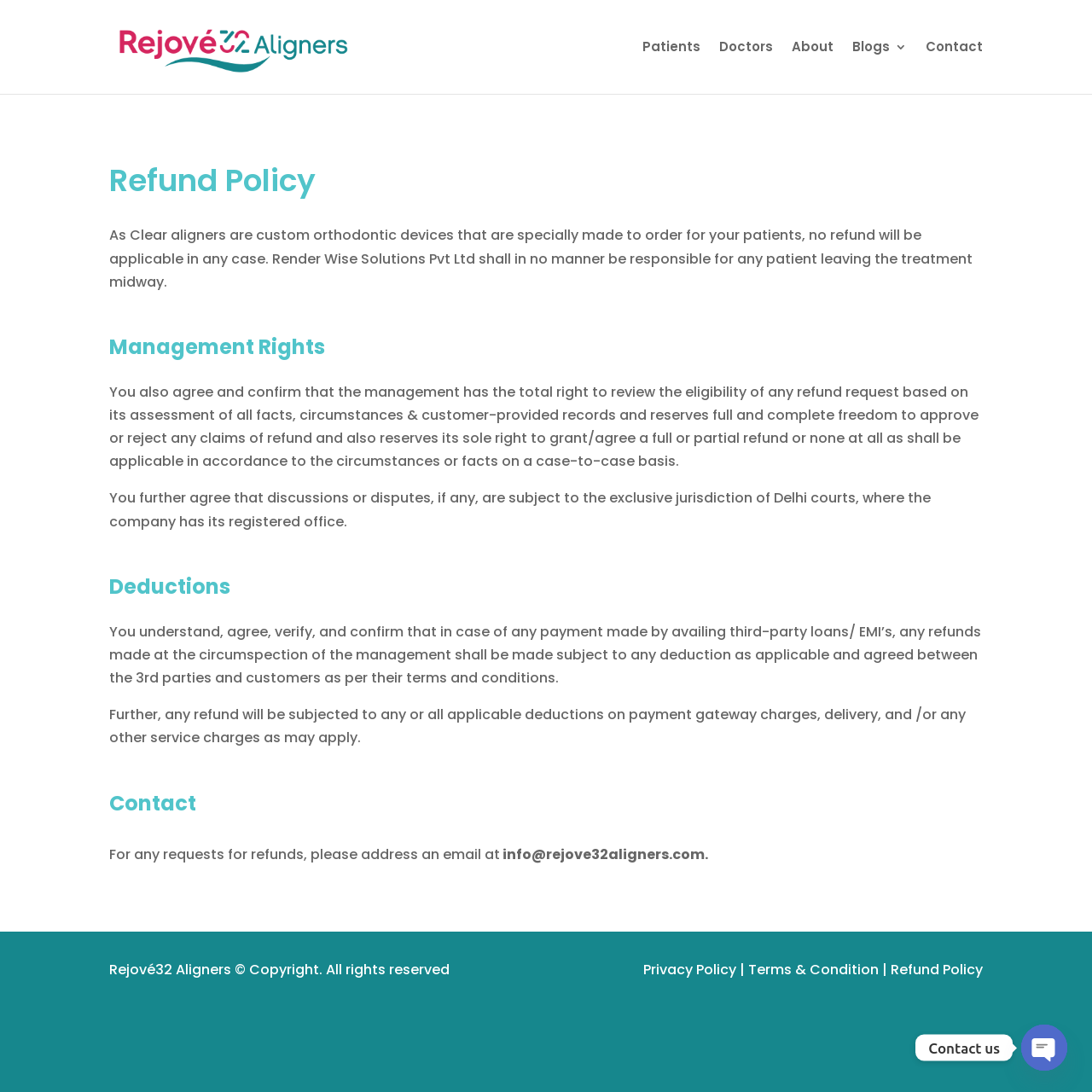Determine the bounding box for the described HTML element: "Terms & Condition". Ensure the coordinates are four float numbers between 0 and 1 in the format [left, top, right, bottom].

[0.685, 0.879, 0.805, 0.897]